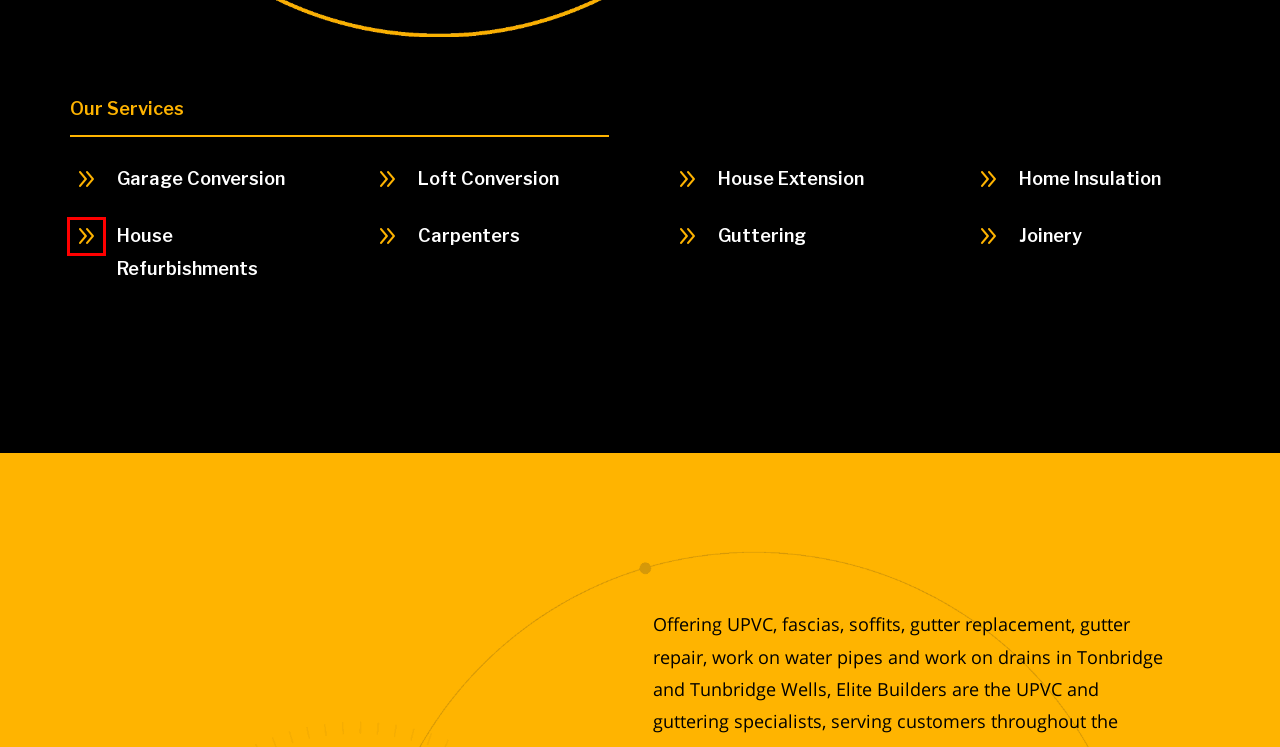Examine the screenshot of a webpage with a red bounding box around a UI element. Your task is to identify the webpage description that best corresponds to the new webpage after clicking the specified element. The given options are:
A. House Extension Tonbridge & Tunbridge Wells | Home Extensions
B. Garage Conversion Tonbridge & Tunbridge Wells by Elite Builders
C. Loft Conversion Tonbridge & Tunbridge Wells | Velux, Mansard, Dormer, Hip to Gable
D. Joinery in Tonbridge & Tunbridge Wells by the specialists from Elite Builders
E. Carpenters Tonbridge | Joiners and Fitters Tunbridge Wells
F. Terms and Conditions | Elite Builders
G. House Refurbishments Tonbridge & Tunbridge Wells by Elite Builders
H. Home Insulation Tonbridge and Tunbridge Wells by Elite Builders

G